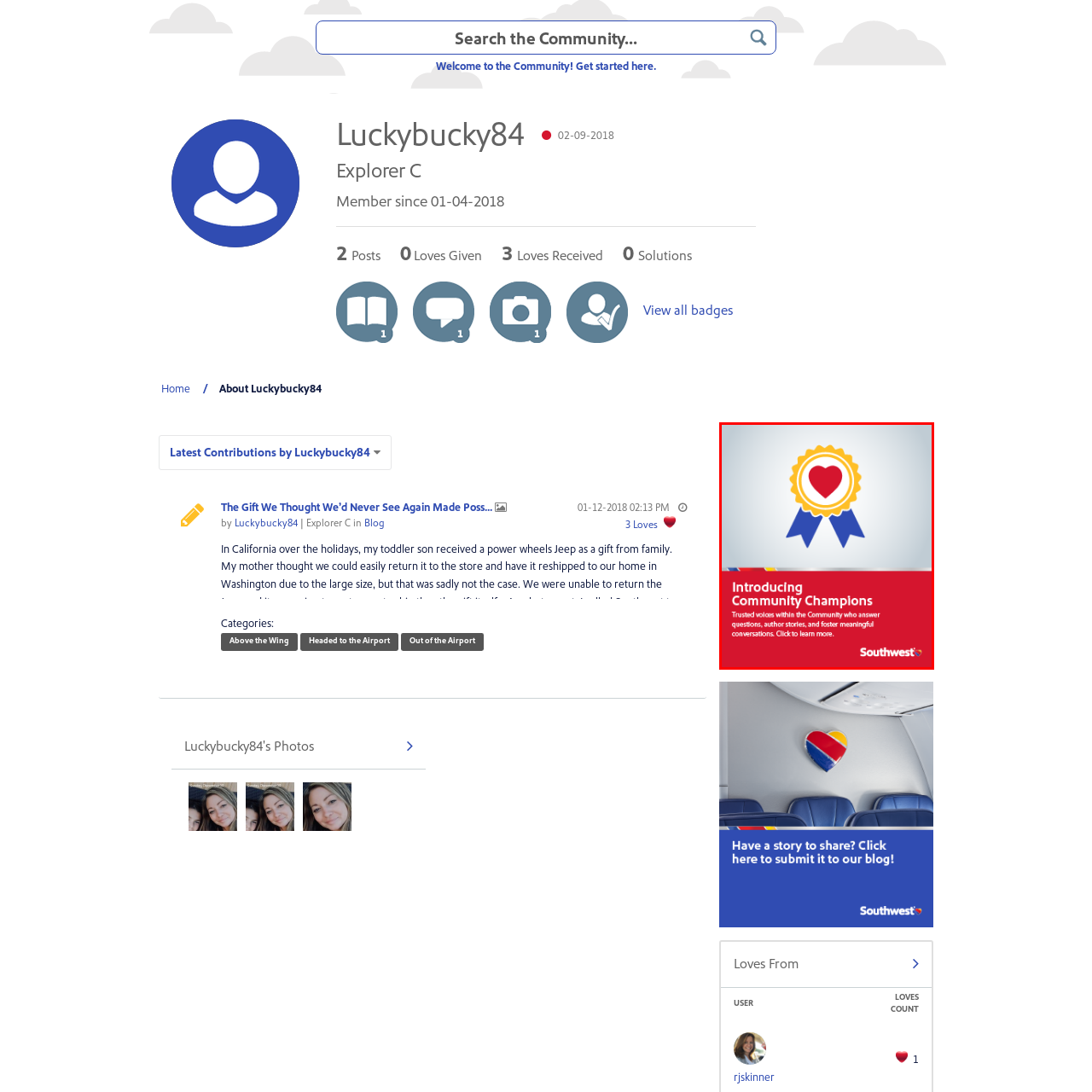Look at the image highlighted by the red boundary and answer the question with a succinct word or phrase:
What is the purpose of Community Champions?

Foster conversations